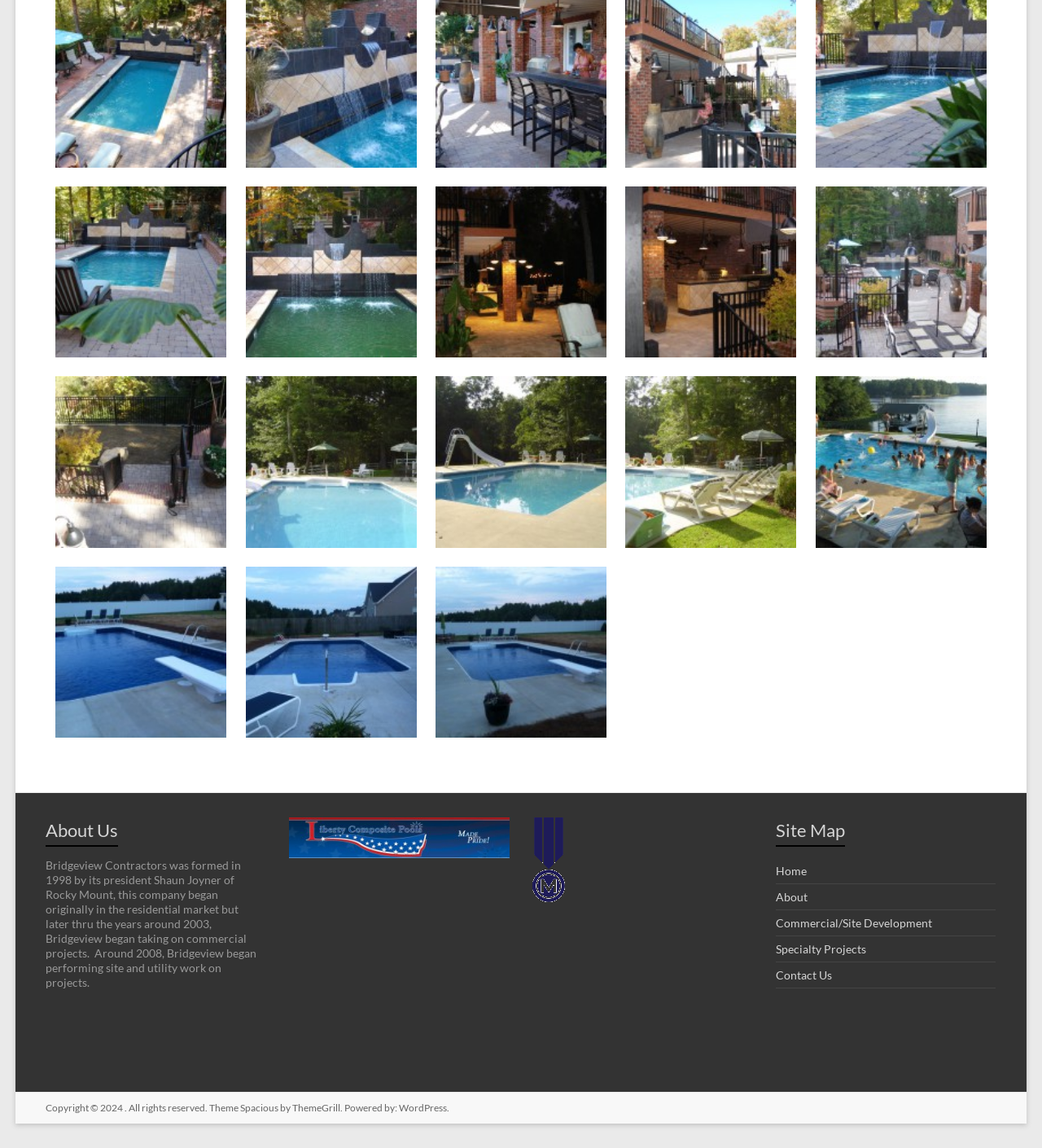Determine the bounding box of the UI element mentioned here: "title="&lt;div class=&quot;fancybox-title-heading&quot;&gt;k pool 3&lt;/div&gt;"". The coordinates must be in the format [left, top, right, bottom] with values ranging from 0 to 1.

[0.236, 0.494, 0.4, 0.643]